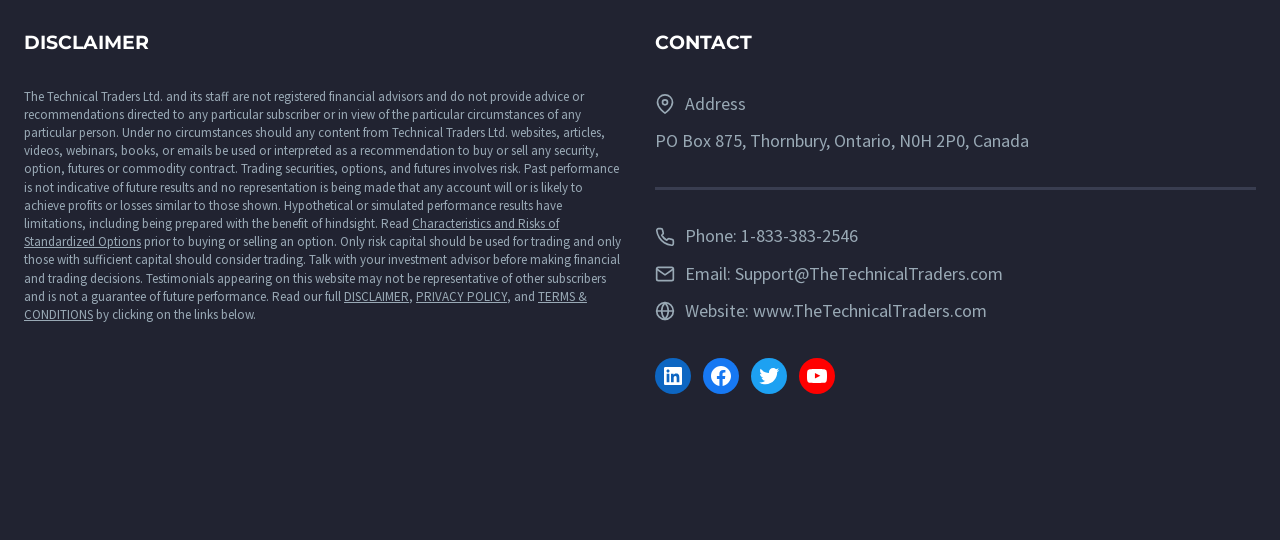Provide a one-word or brief phrase answer to the question:
What is the company's website URL?

www.TheTechnicalTraders.com